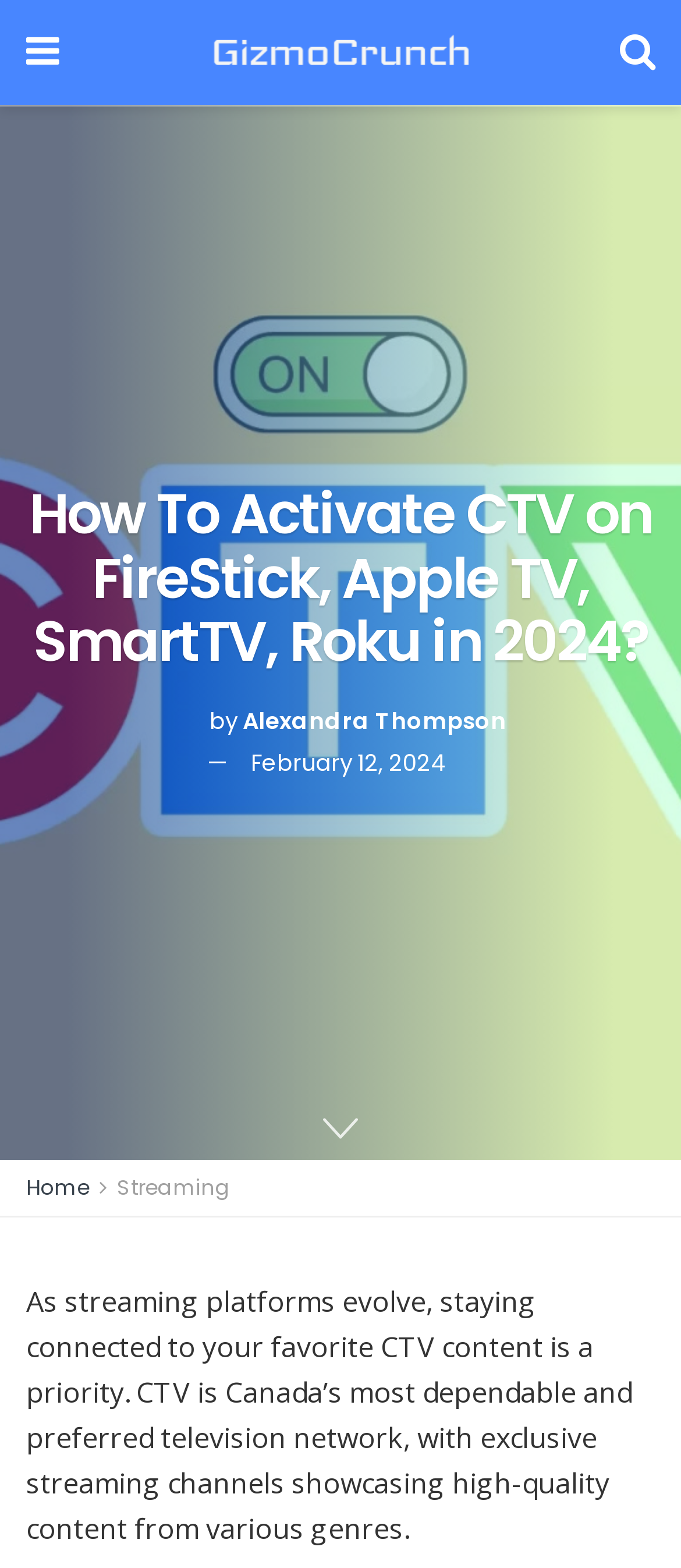Respond with a single word or phrase:
What is the name of the author of the article?

Alexandra Thompson